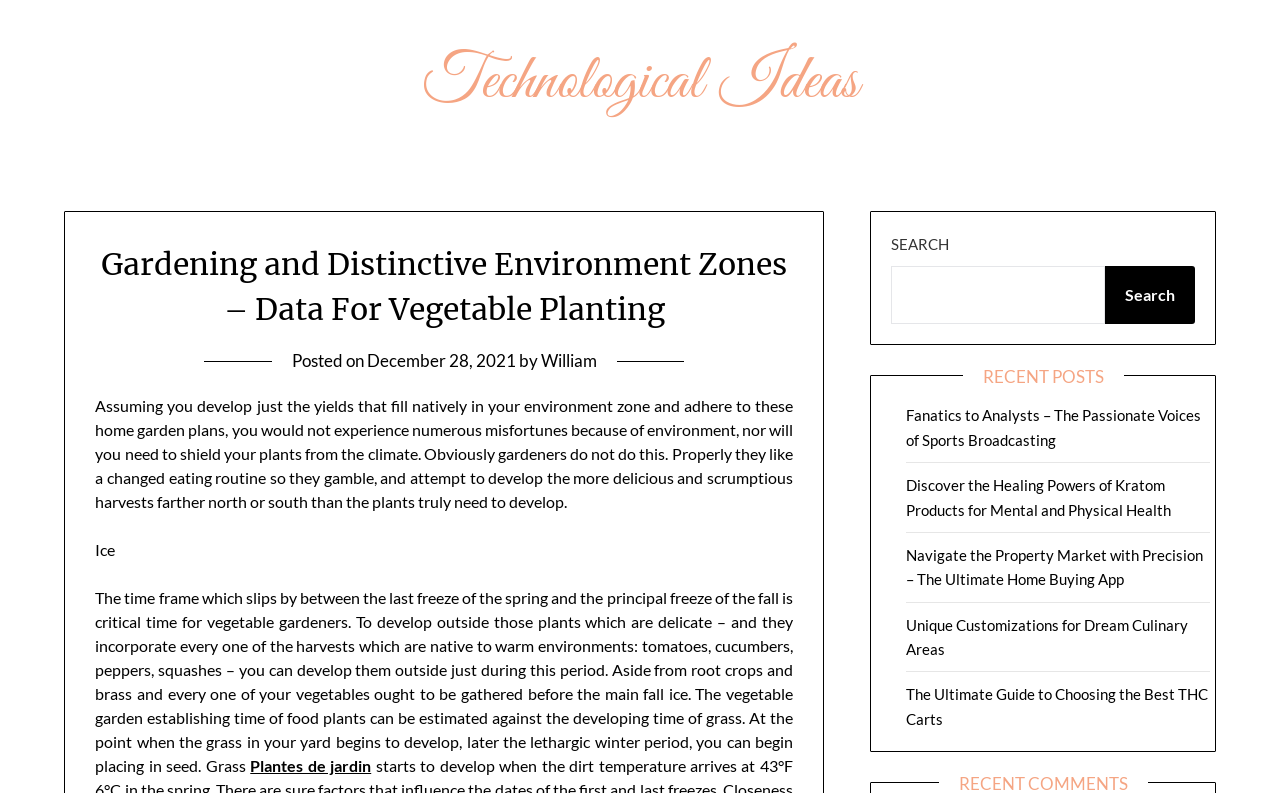Please identify the bounding box coordinates of where to click in order to follow the instruction: "Read the article about gardening and distinctive environment zones".

[0.075, 0.306, 0.619, 0.419]